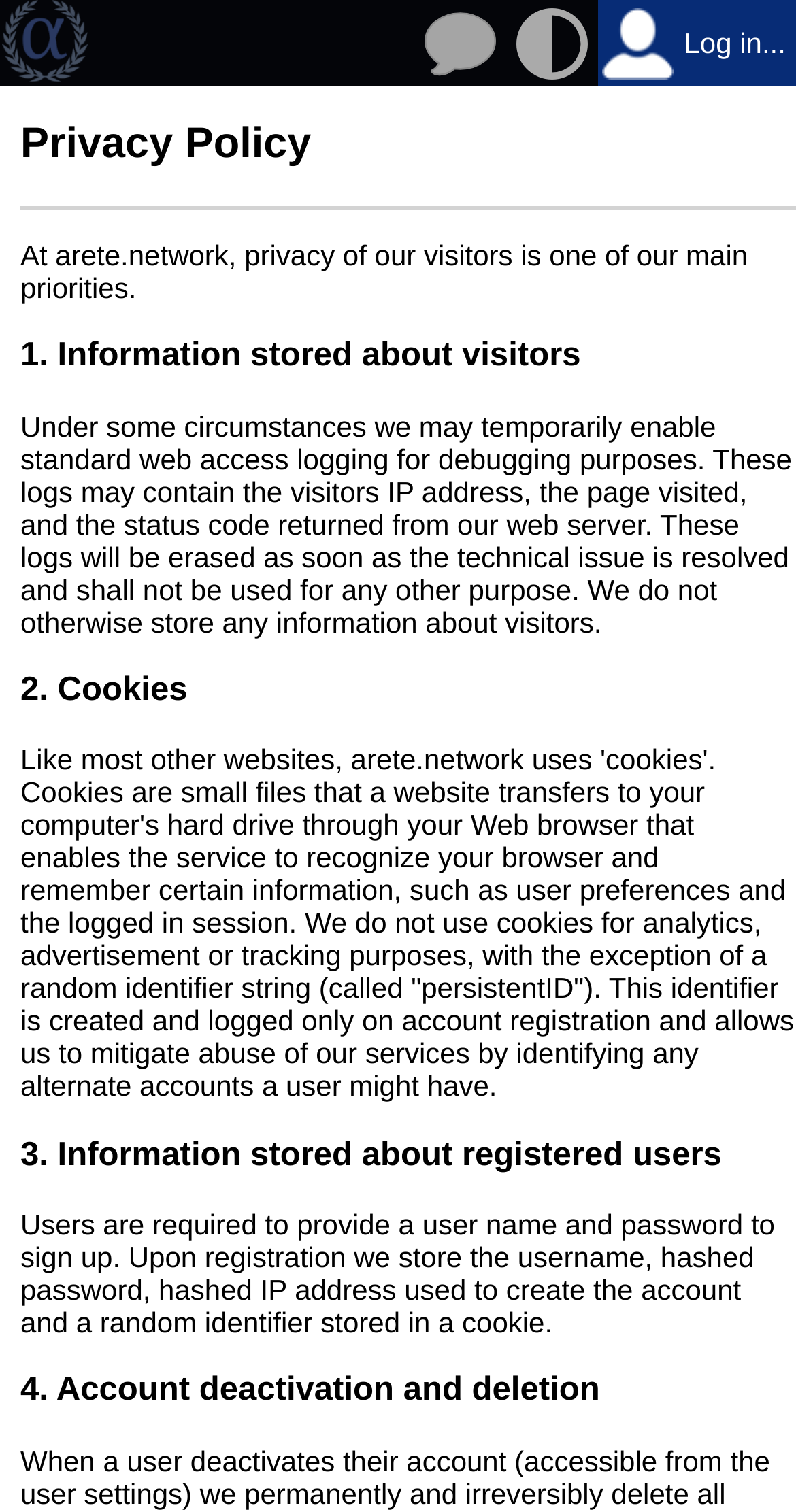Why are logs temporarily enabled?
Please respond to the question with as much detail as possible.

According to the webpage, under some circumstances, arete.network may temporarily enable standard web access logging for debugging purposes, as stated in the StaticText element under the heading '1. Information stored about visitors'.